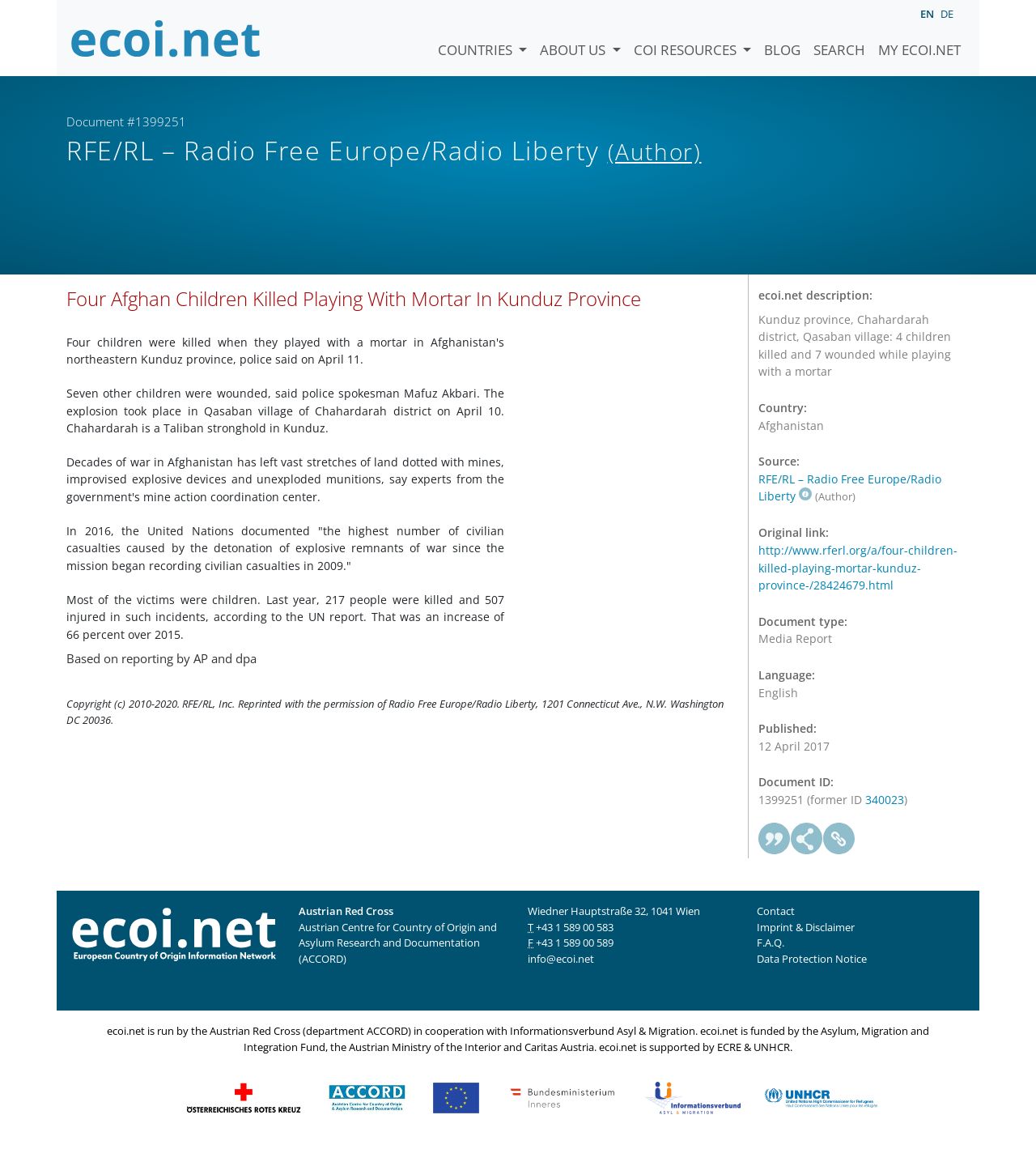Provide a brief response using a word or short phrase to this question:
How many children were killed in Kunduz province?

4